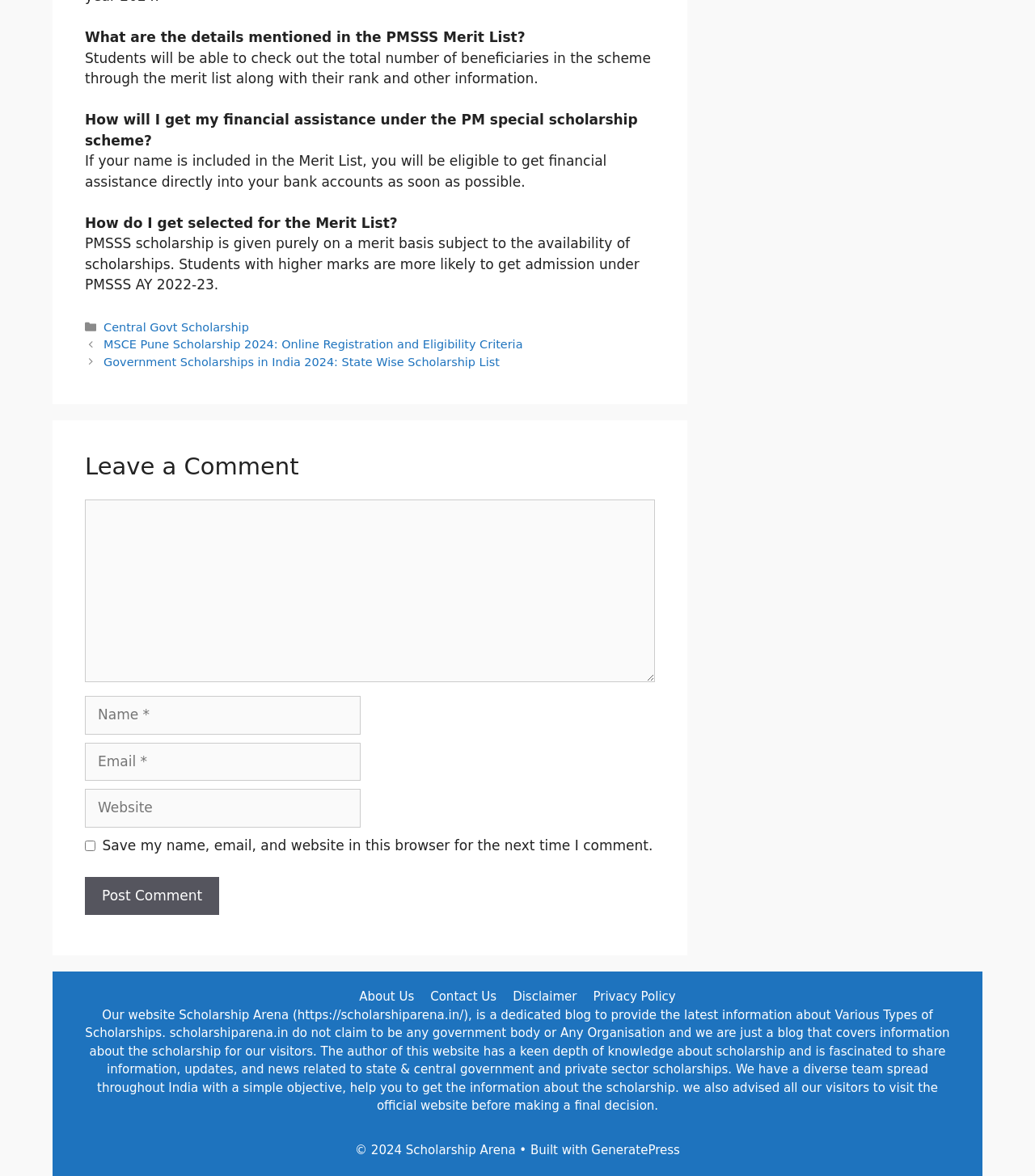Given the content of the image, can you provide a detailed answer to the question?
What is the purpose of the PMSSS Merit List?

The purpose of the PMSSS Merit List can be inferred from the text 'Students will be able to check out the total number of beneficiaries in the scheme through the merit list along with their rank and other information.' This suggests that the merit list is used to check the beneficiaries of the scheme and their respective ranks.